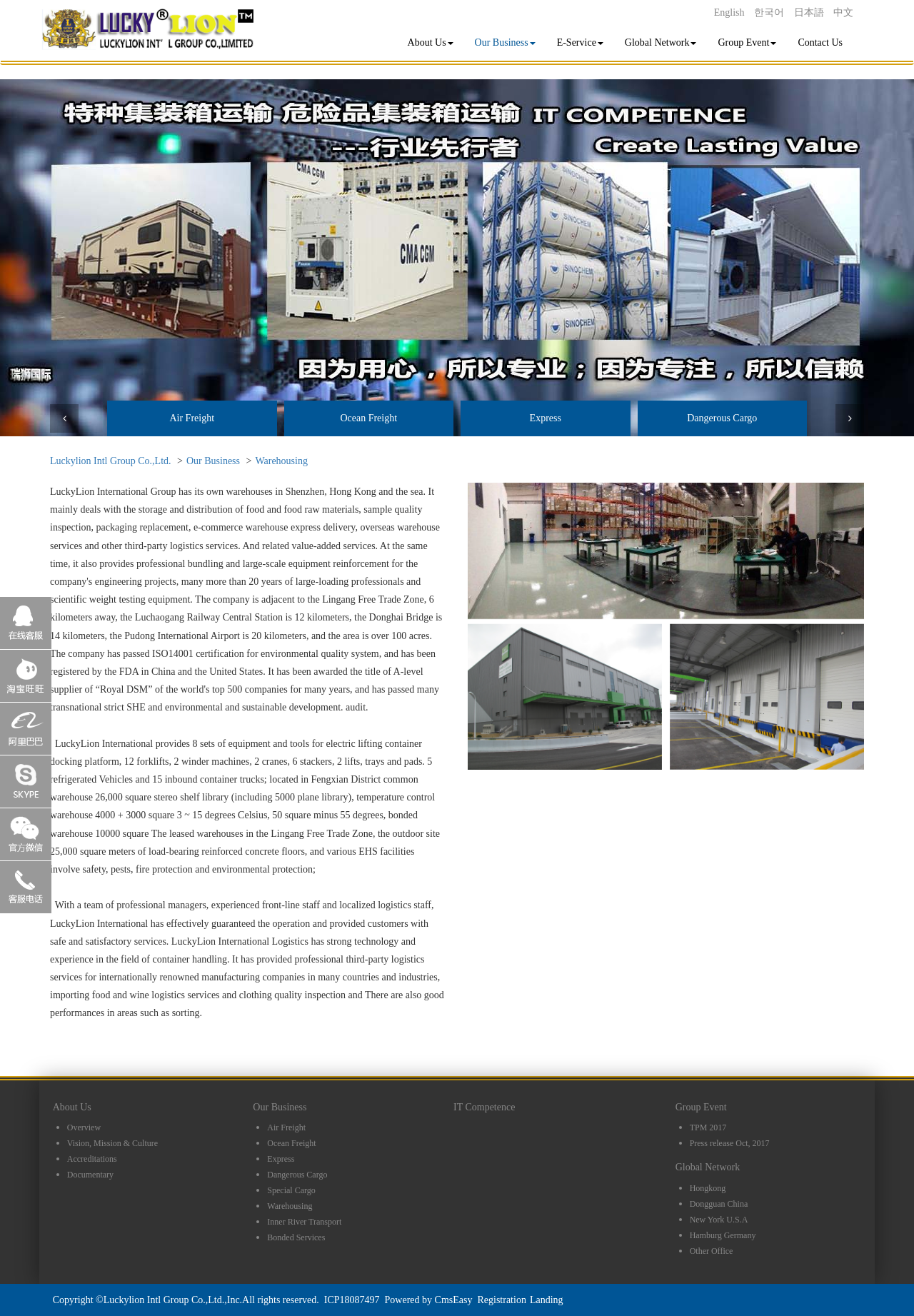Please give a short response to the question using one word or a phrase:
How many language options are available?

4